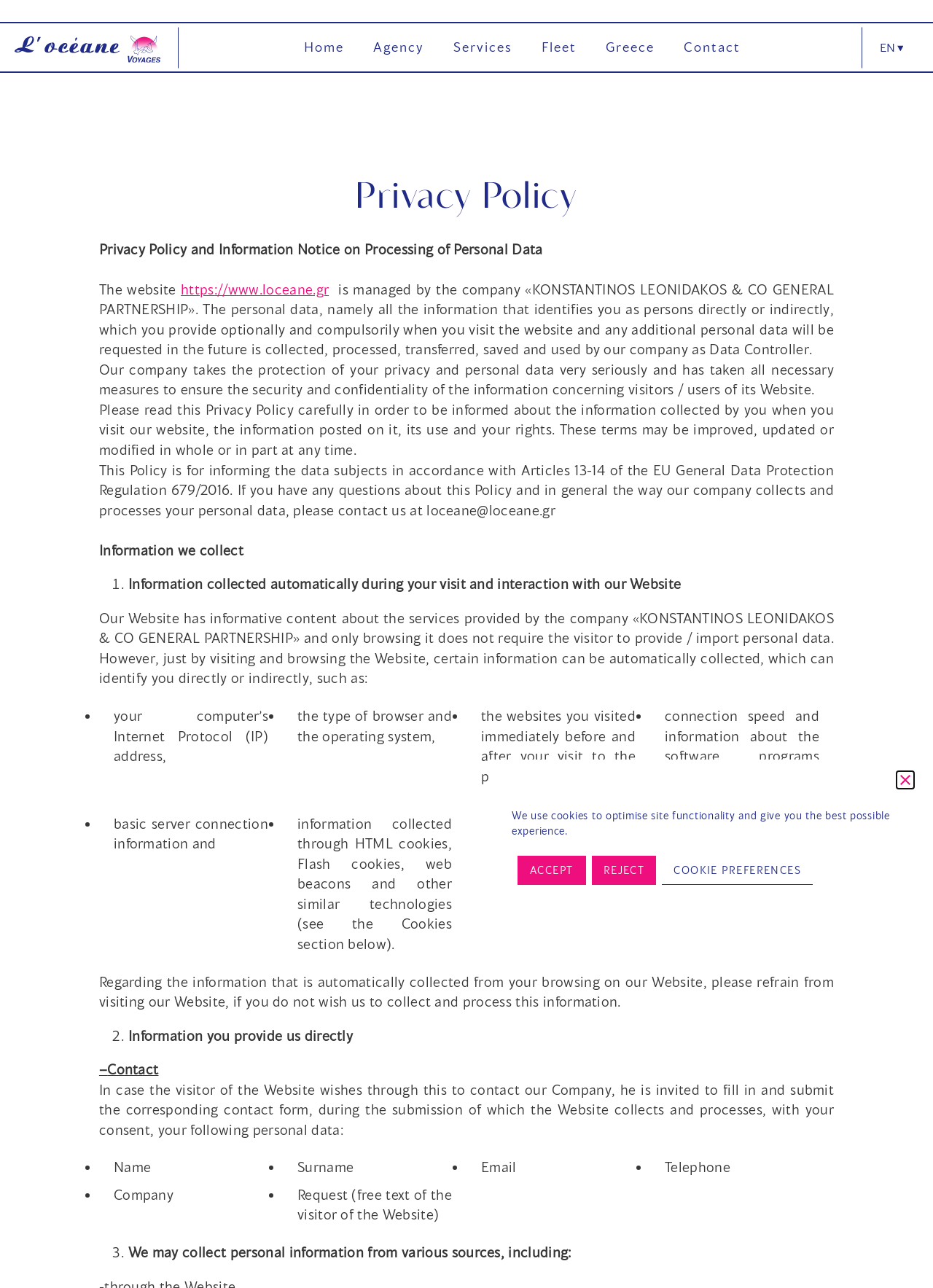How many links are there in the top navigation bar? Examine the screenshot and reply using just one word or a brief phrase.

7